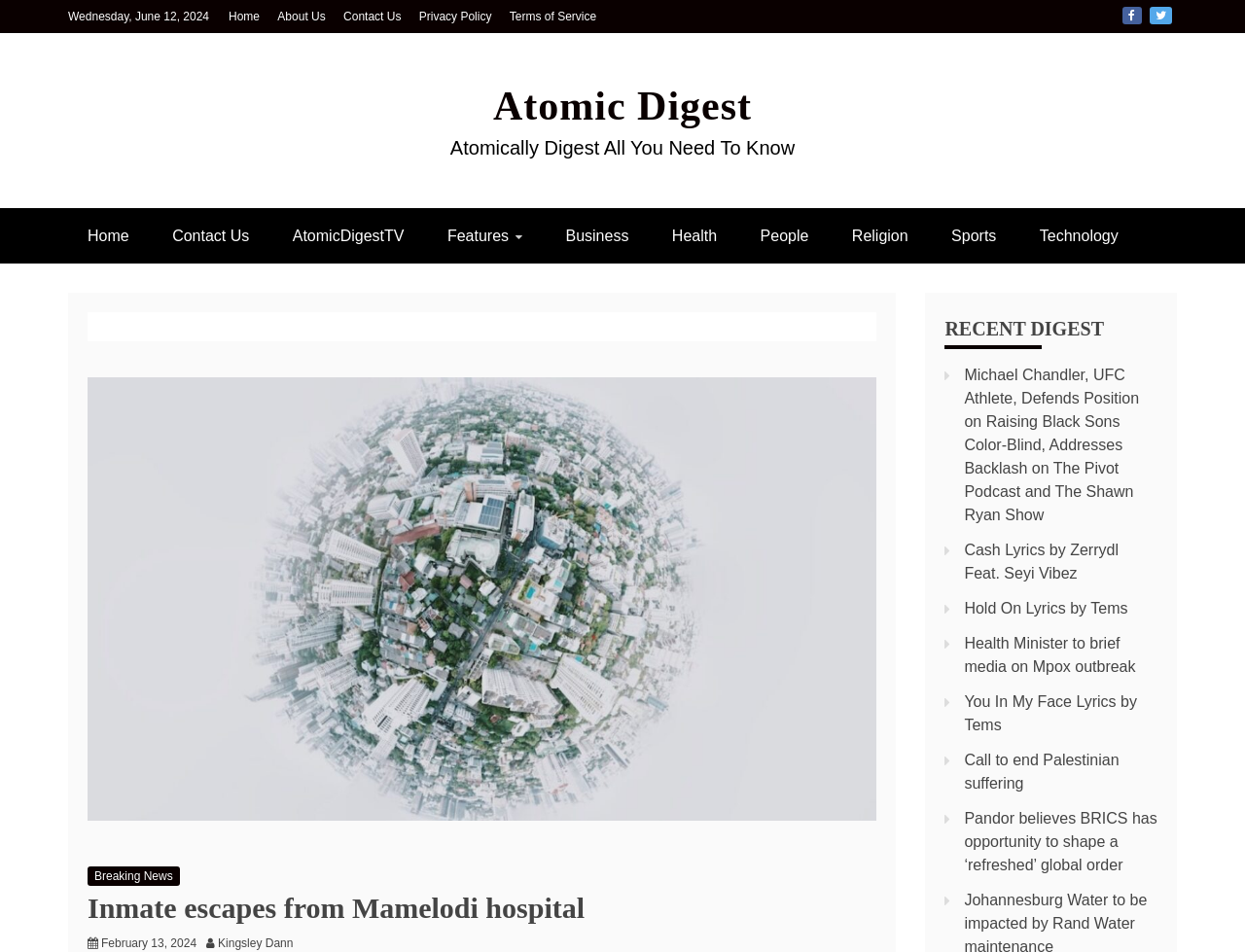What is the name of the podcast mentioned in the article 'Michael Chandler, UFC Athlete, Defends Position on Raising Black Sons Color-Blind, Addresses Backlash on The Pivot Podcast and The Shawn Ryan Show'?
Provide a concise answer using a single word or phrase based on the image.

The Pivot Podcast